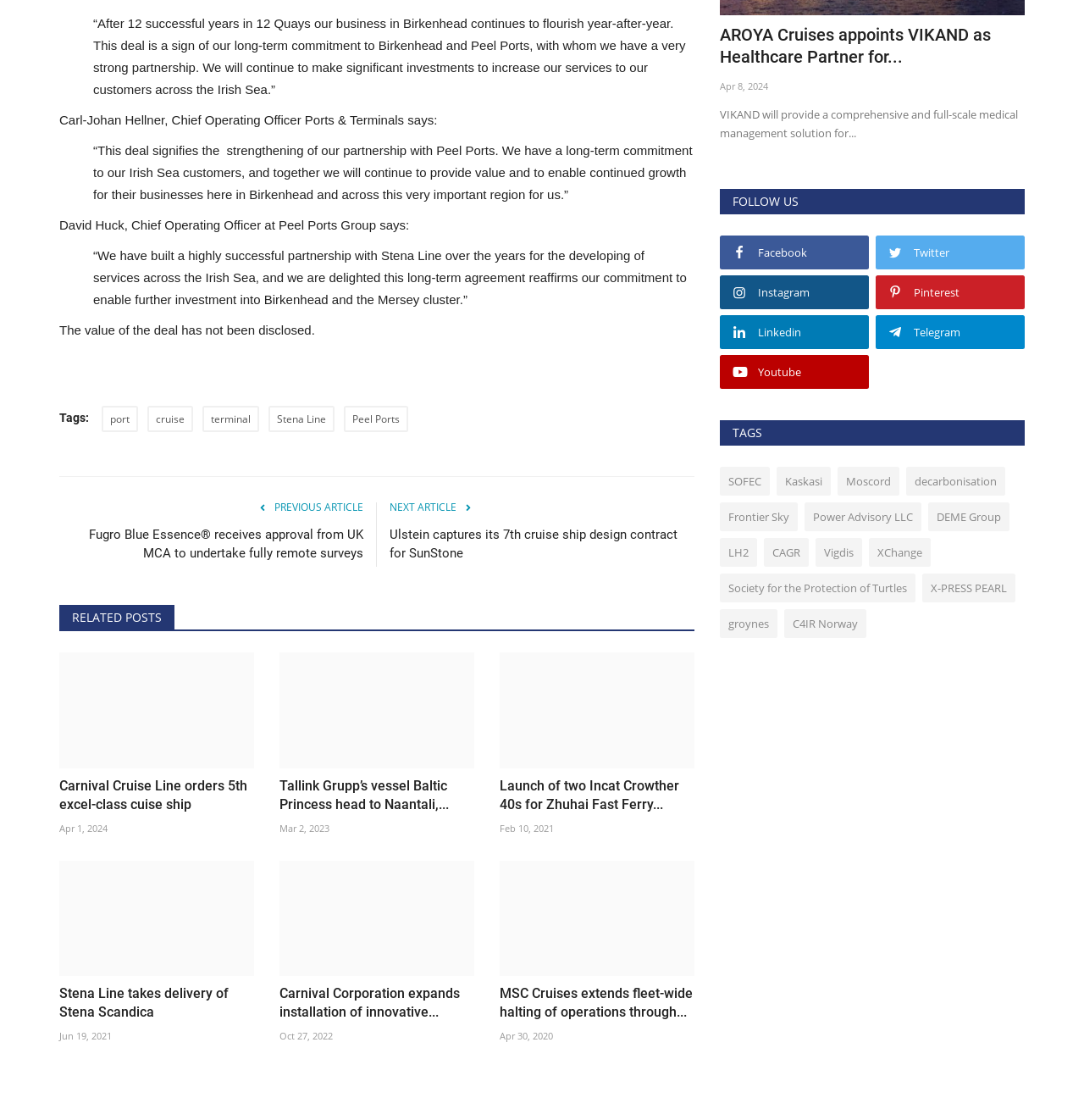Please pinpoint the bounding box coordinates for the region I should click to adhere to this instruction: "View the next article".

[0.359, 0.448, 0.641, 0.457]